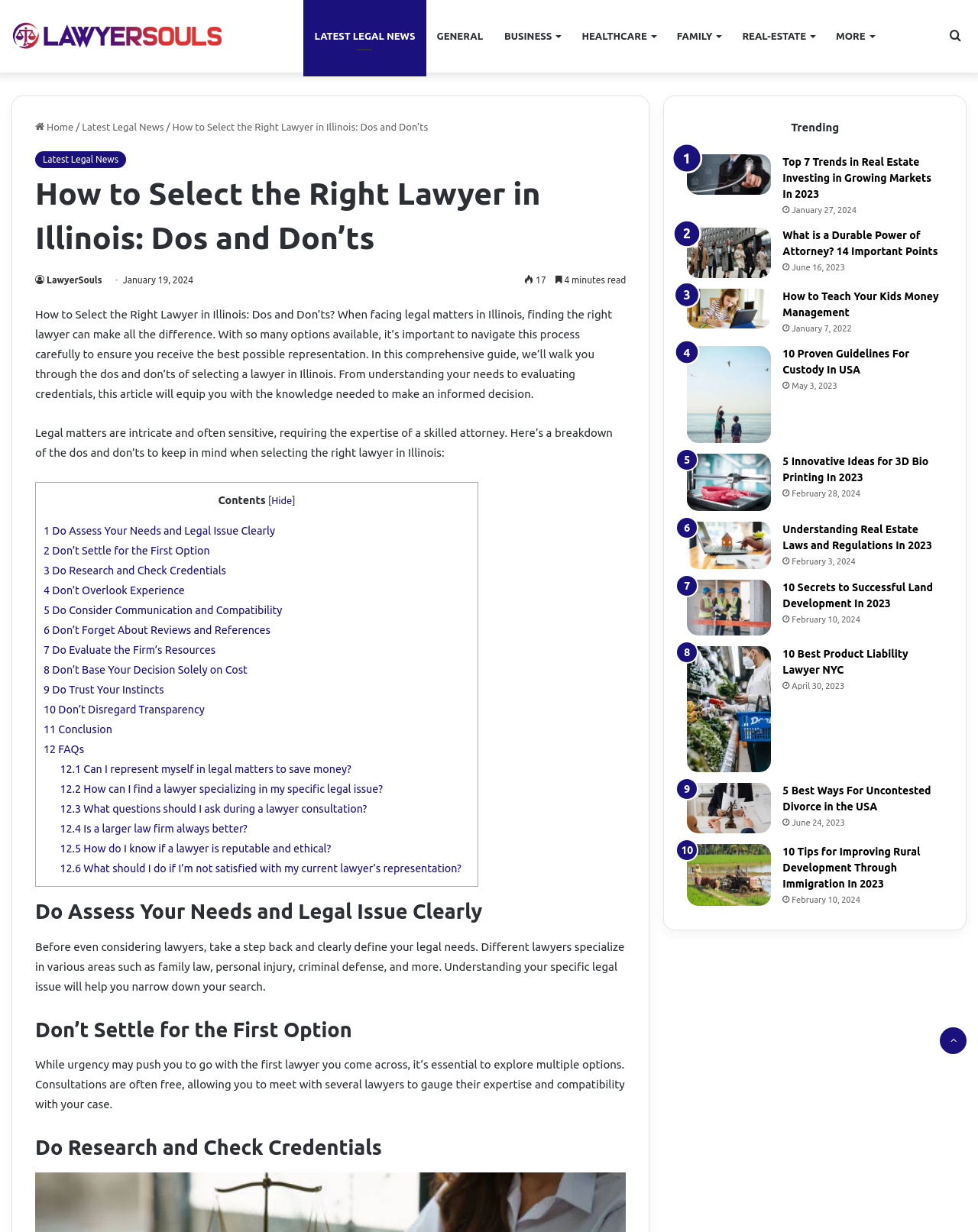Based on the element description, predict the bounding box coordinates (top-left x, top-left y, bottom-right x, bottom-right y) for the UI element in the screenshot: Latest Legal News

[0.084, 0.099, 0.168, 0.107]